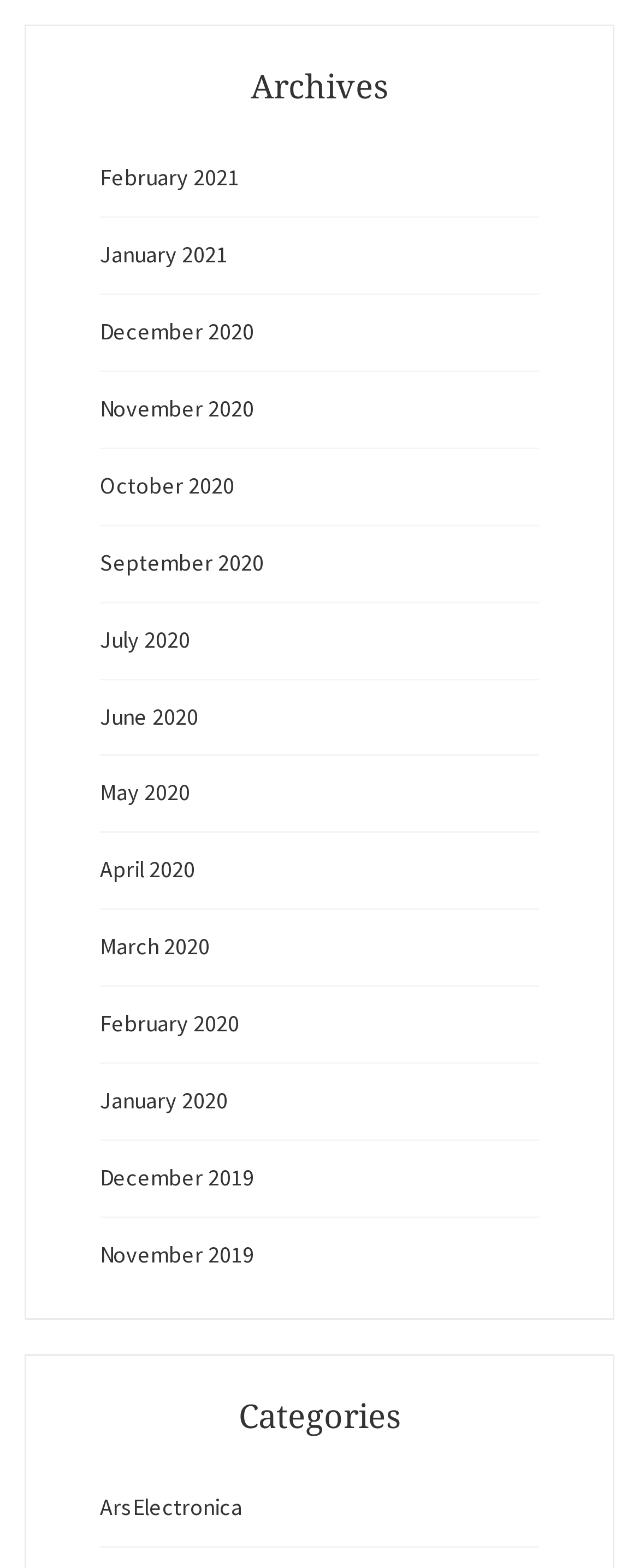Please give the bounding box coordinates of the area that should be clicked to fulfill the following instruction: "view archives for January 2020". The coordinates should be in the format of four float numbers from 0 to 1, i.e., [left, top, right, bottom].

[0.156, 0.689, 0.356, 0.716]